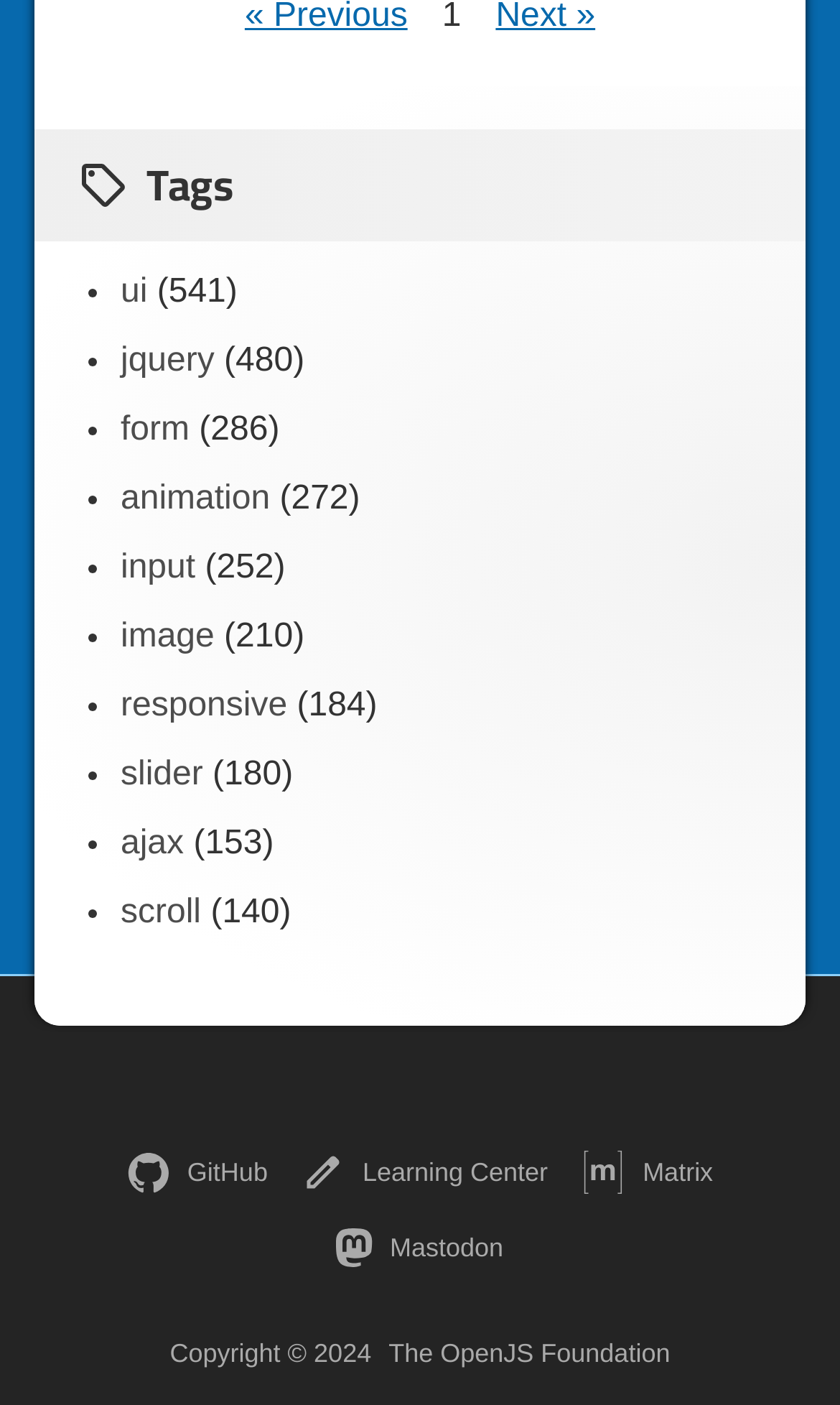Using a single word or phrase, answer the following question: 
What is the second link in the bottom row?

Learning Center